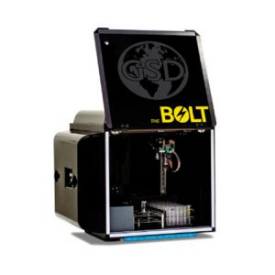Provide an in-depth description of the image you see.

The image showcases the "BOLT" ELISA/CLIA Analyser, a sophisticated laboratory instrument designed for efficient and reliable testing processes. With its sleek black exterior and the prominent "BOLT" logo highlighted in yellow, the device exemplifies modern design in laboratory equipment. The lid is raised, revealing the internal compartment which likely houses multiple testing wells, indicating its functionality for conducting various ELISA (Enzyme-Linked Immunosorbent Assay) or CLIA (Chemiluminescent Immunoassays) tests. This analyser is aimed at improving workflow and accuracy in diagnostics, making it a valuable asset in veterinary and clinical testing environments.